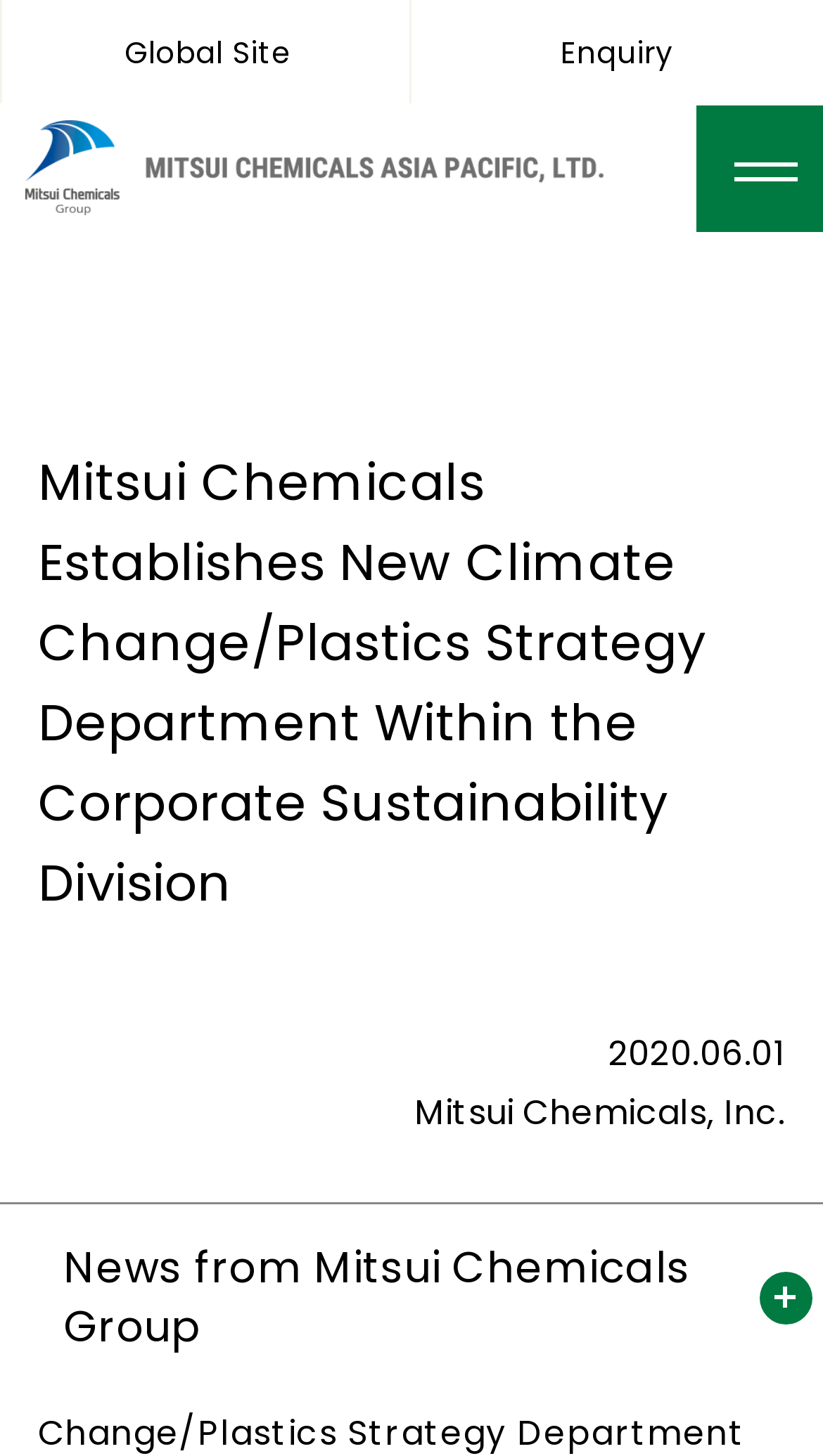What is the date of the press release?
Look at the image and respond with a one-word or short phrase answer.

2020.06.01